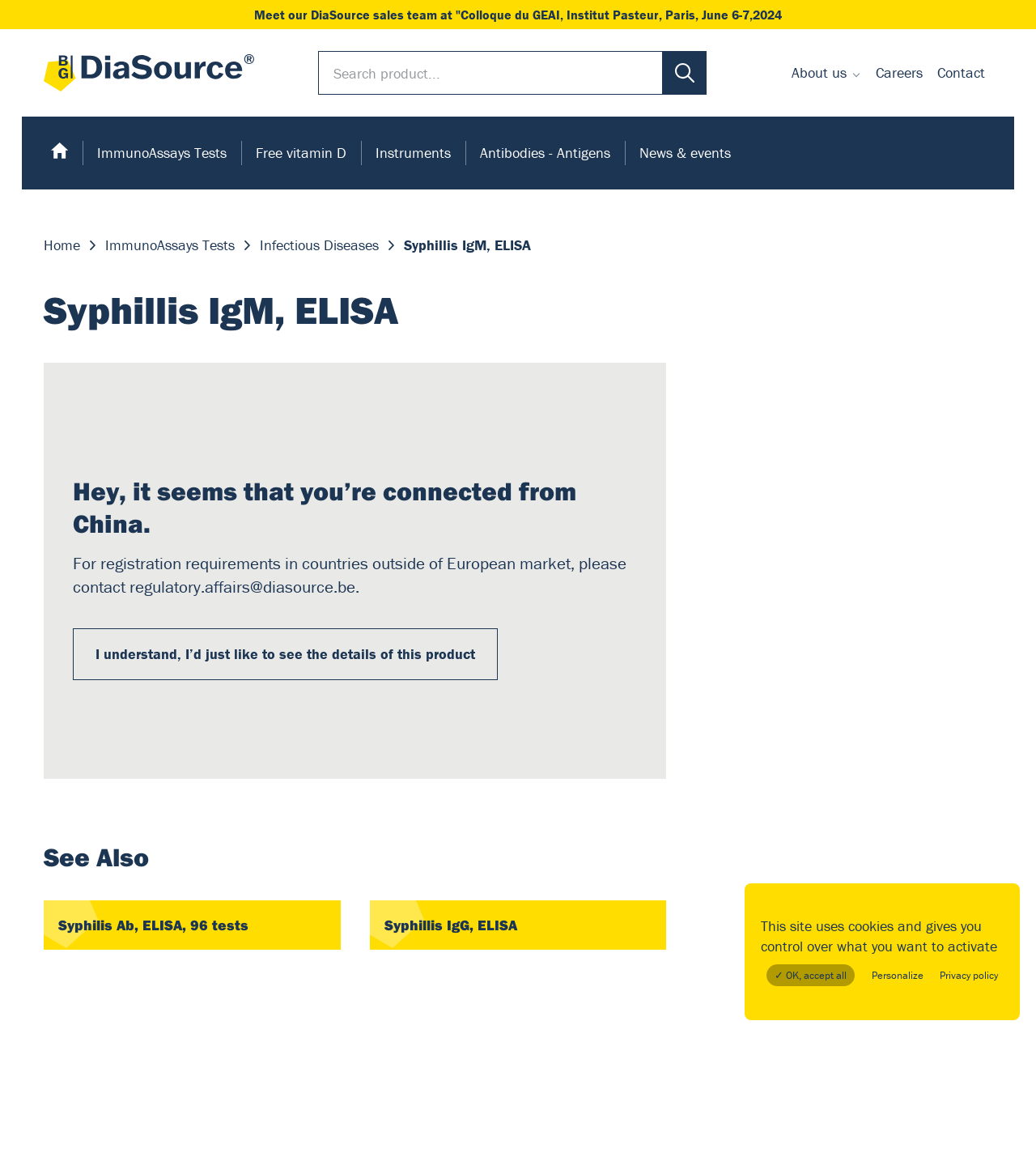Provide a thorough description of this webpage.

The webpage is about a product called "Syphillis IgM, ELISA, 96 tests (TpM096)" from DiaSource Diagnostics. At the top left, there is a link to "Meet our DiaSource sales team at 'Colloque du GEAI, Institut Pasteur, Paris, June 6-7,2024'". Next to it, there is a logo of DiaSource Diagnostics with a link to the company's website. On the top right, there is a search bar with a search button and a magnifying glass icon.

Below the search bar, there is a vertical menu with several menu items, including "About us", "Careers", and "Contact". On the left side of the page, there is another vertical menu with menu items such as "ImmunoAssays Tests", "Free vitamin D", "Instruments", "Antibodies - Antigens", and "News & events".

The main content of the page is divided into two sections. The top section has a heading "Syphillis IgM, ELISA" and a brief description of the product, which is a kit for detecting anti-treponemal IgM antibodies in a sample using the EIA method. The description is followed by several paragraphs of text explaining the product's features and usage.

Below the product description, there is a section with a heading "Downloads" and a link to download the instructions for use in PDF format. There is also a message for users connected from China, with a button to proceed to the product details.

On the right side of the page, there is a complementary section with a heading "See Also" and links to related products, such as "Syphilis Ab, ELISA, 96 tests" and "Syphillis IgG, ELISA".

At the bottom of the page, there is a message about the use of cookies on the site, with buttons to accept all cookies, personalize cookie settings, or view the privacy policy.